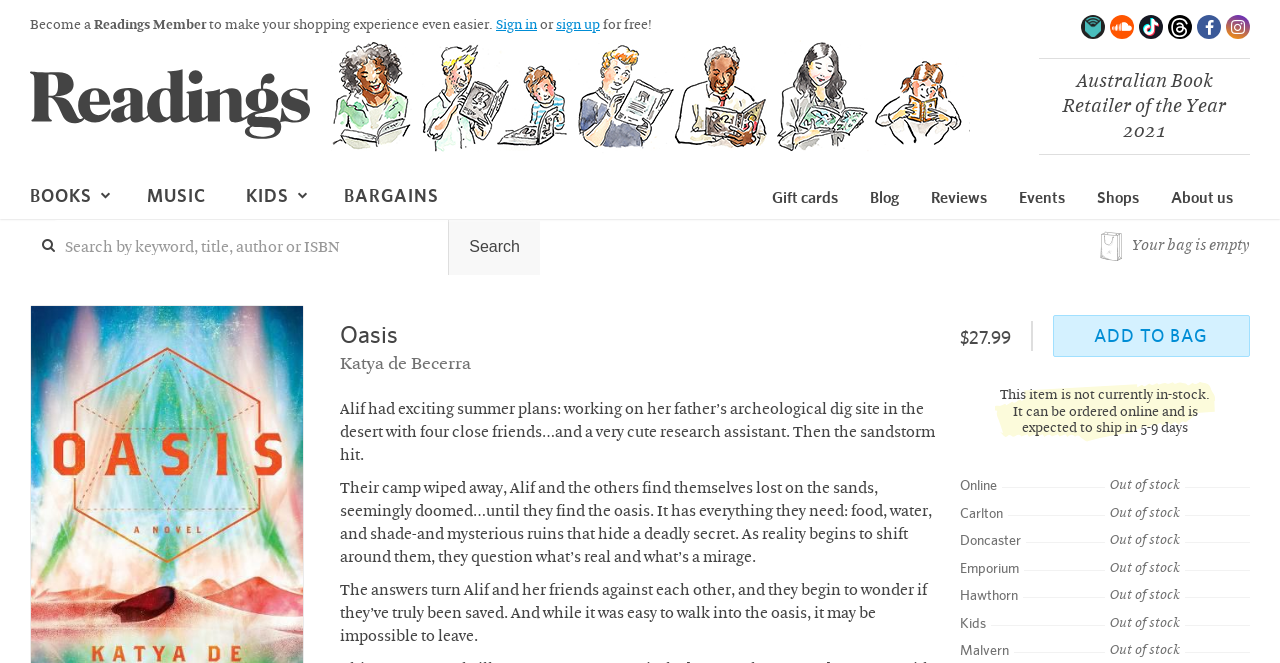Offer a detailed explanation of the webpage layout and contents.

This webpage appears to be a book page on an online bookstore, specifically for the book "Oasis" by Katya de Becerra. At the top of the page, there is a navigation menu with links to various sections of the website, including "BOOKS", "MUSIC", "KIDS", "BARGAINS", and more. Below the navigation menu, there is a search bar where users can search for books by keyword, title, author, or ISBN.

On the left side of the page, there is a section with links to the bookstore's social media pages, including Facebook, Instagram, and TikTok. There is also a section with a heading "Readings" and a link to become a Readings member.

The main content of the page is dedicated to the book "Oasis". There is a heading with the book title and author, followed by a brief summary of the book's plot. The summary is divided into three paragraphs, describing the story of a group of teenagers who get stranded in the desert and find an oasis that seems to be a mirage.

Below the summary, there is a call-to-action button to add the book to the user's bag, with a price of $27.99. There is also a note indicating that the book is not currently in stock but can be ordered online and is expected to ship in 5-9 days. Additionally, there are links to various store locations, including Carlton, Doncaster, Emporium, and more, with some locations indicating that the book is out of stock.

Overall, the webpage is well-organized and easy to navigate, with clear headings and concise text. The design is clean and simple, with a focus on providing essential information about the book and facilitating online purchases.